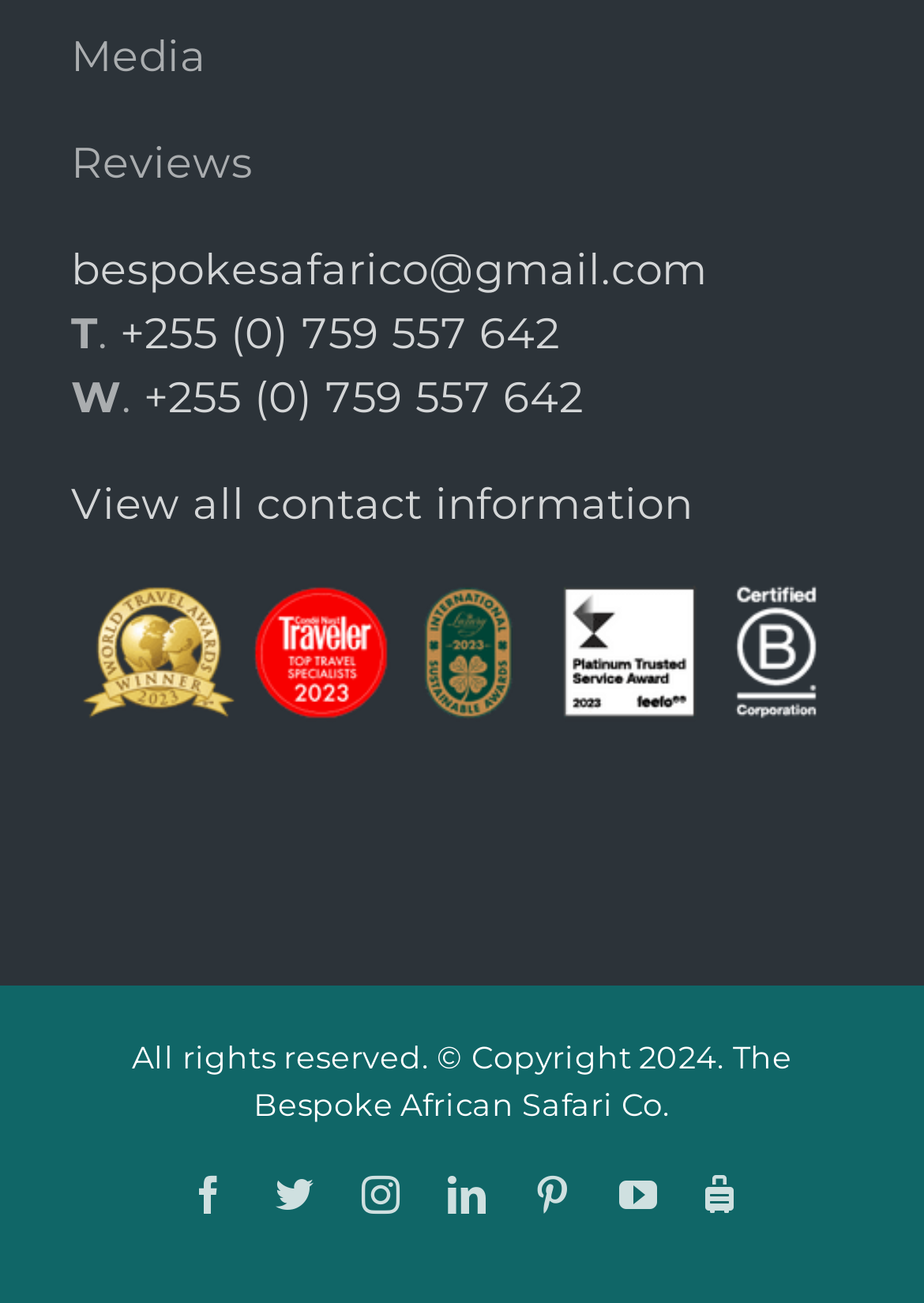Use a single word or phrase to answer the question:
What is the copyright year of the company's website?

2024